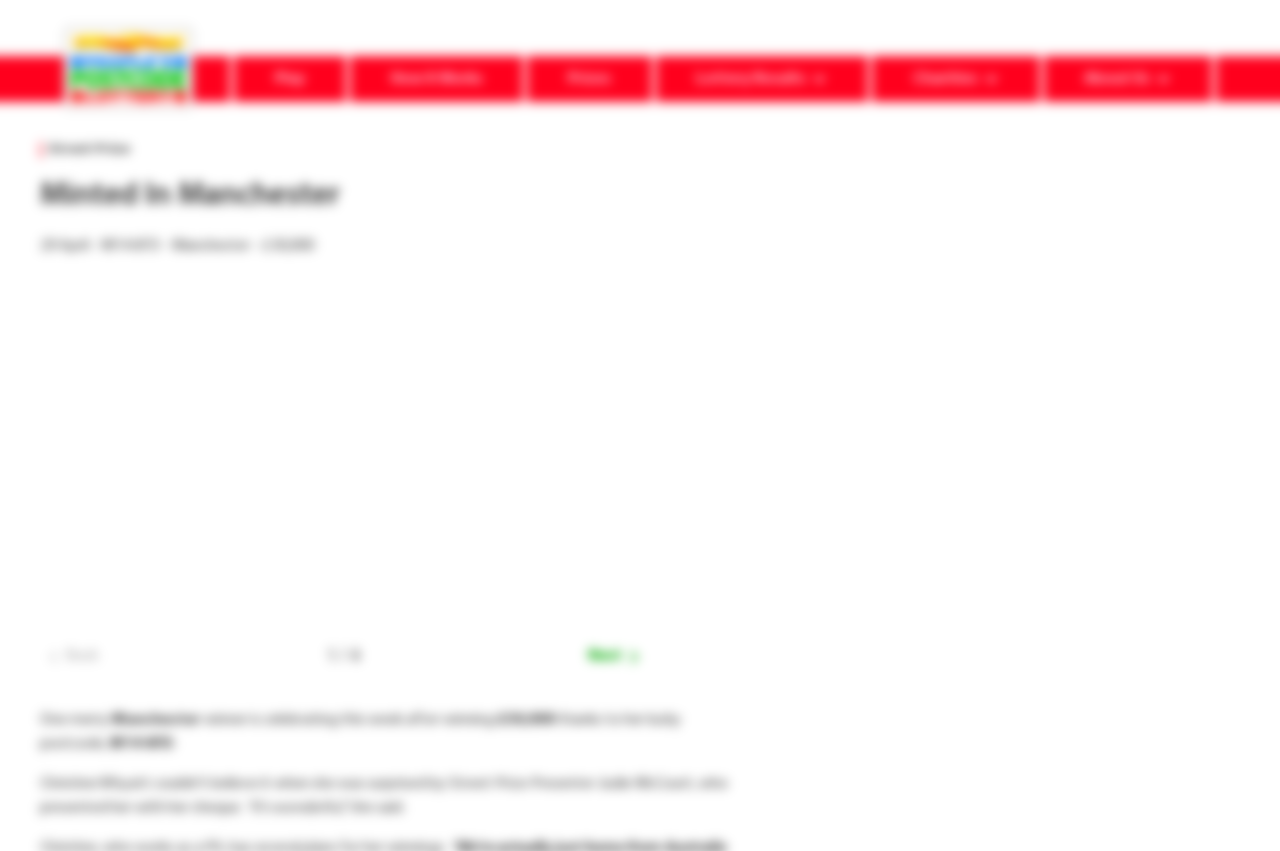Please find and report the bounding box coordinates of the element to click in order to perform the following action: "Read the Winners' Stories". The coordinates should be expressed as four float numbers between 0 and 1, in the format [left, top, right, bottom].

[0.512, 0.282, 0.686, 0.336]